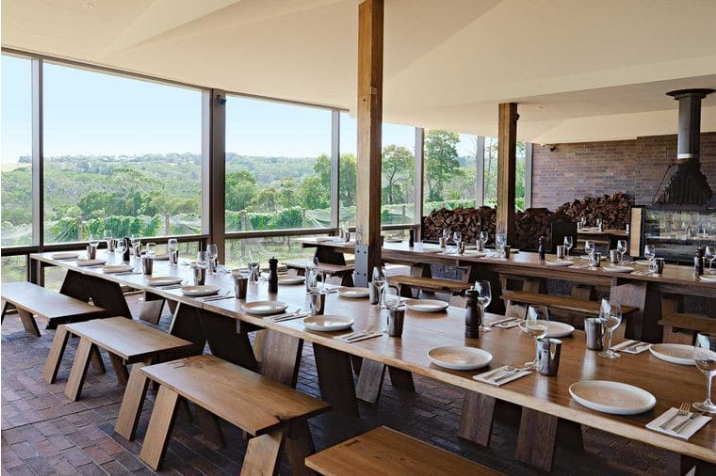What is visible through the floor-to-ceiling windows?
Using the image, give a concise answer in the form of a single word or short phrase.

Vine-laced hills